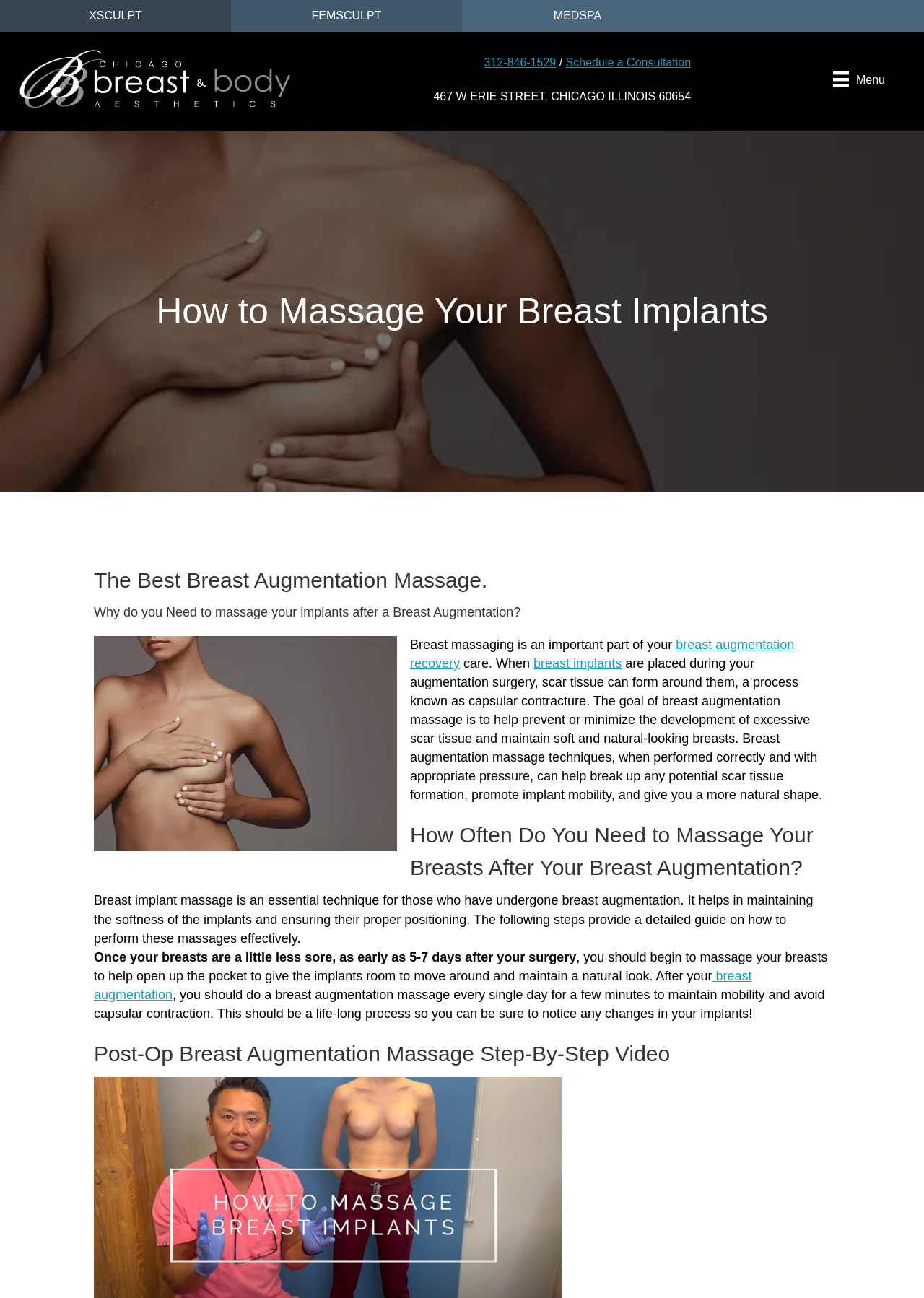Identify and provide the main heading of the webpage.

How to Massage Your Breast Implants